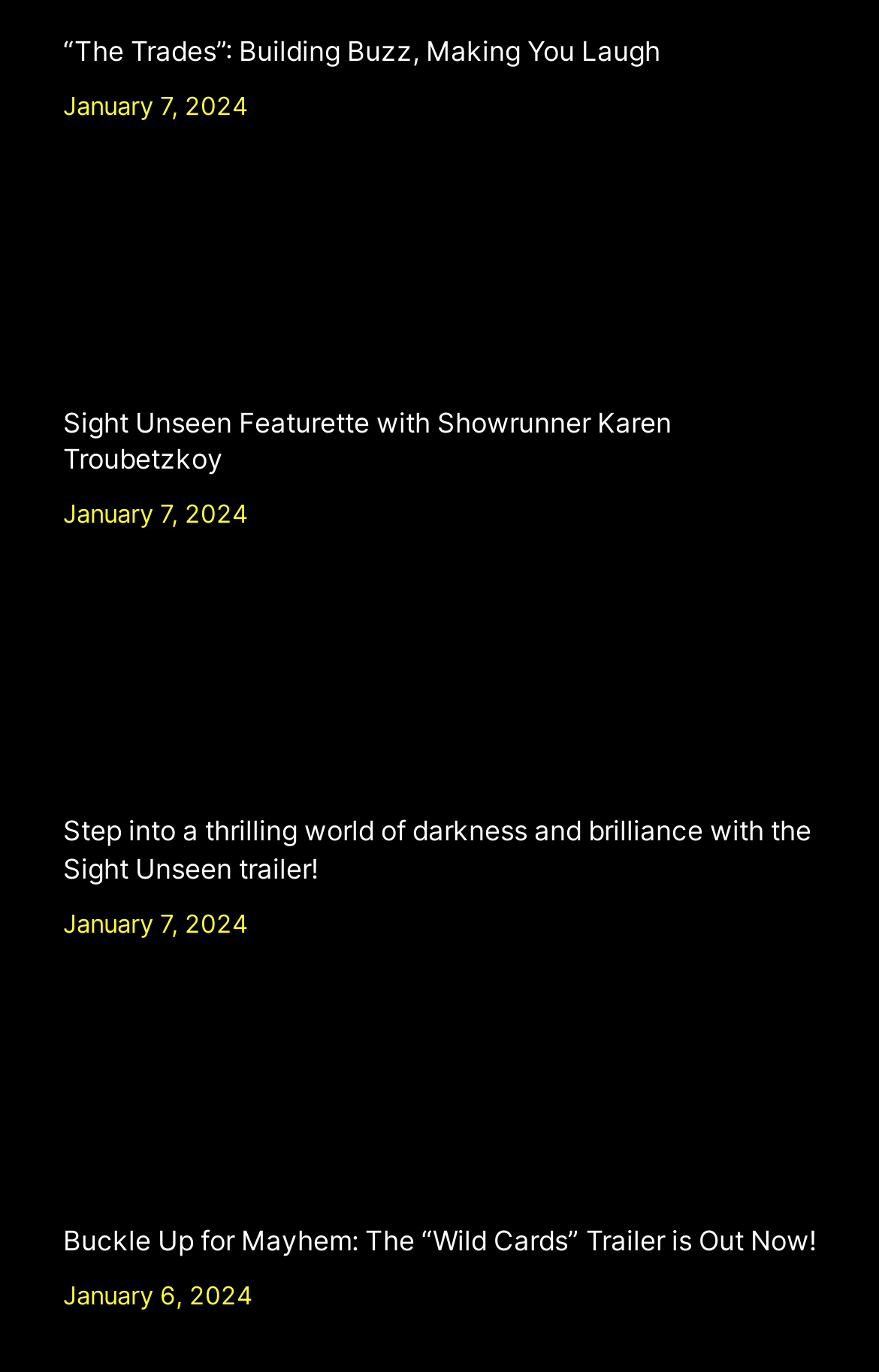Answer the question using only a single word or phrase: 
How many links are on this webpage?

6